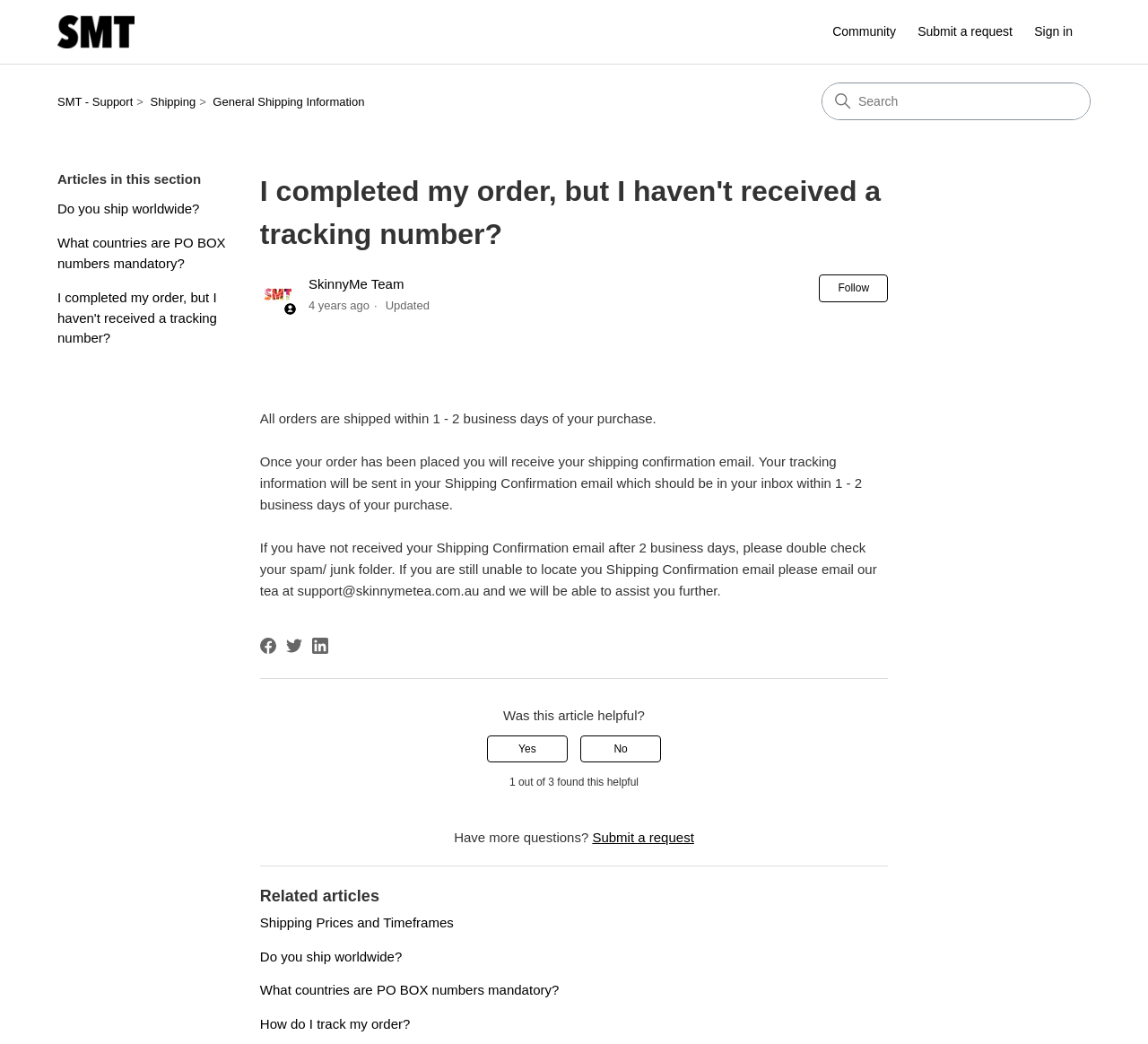Find and generate the main title of the webpage.

I completed my order, but I haven't received a tracking number?